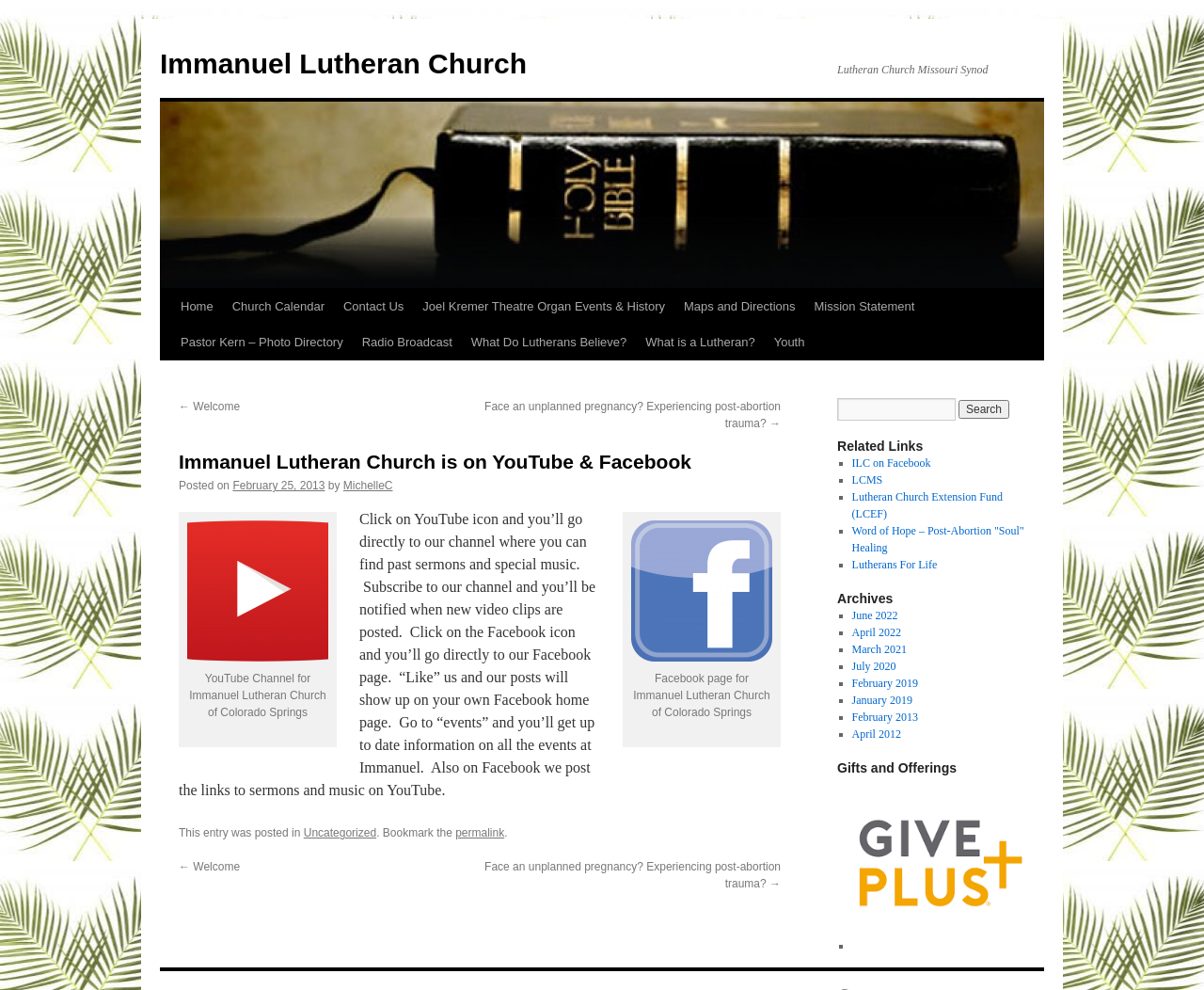Given the element description permalink, specify the bounding box coordinates of the corresponding UI element in the format (top-left x, top-left y, bottom-right x, bottom-right y). All values must be between 0 and 1.

[0.378, 0.835, 0.419, 0.848]